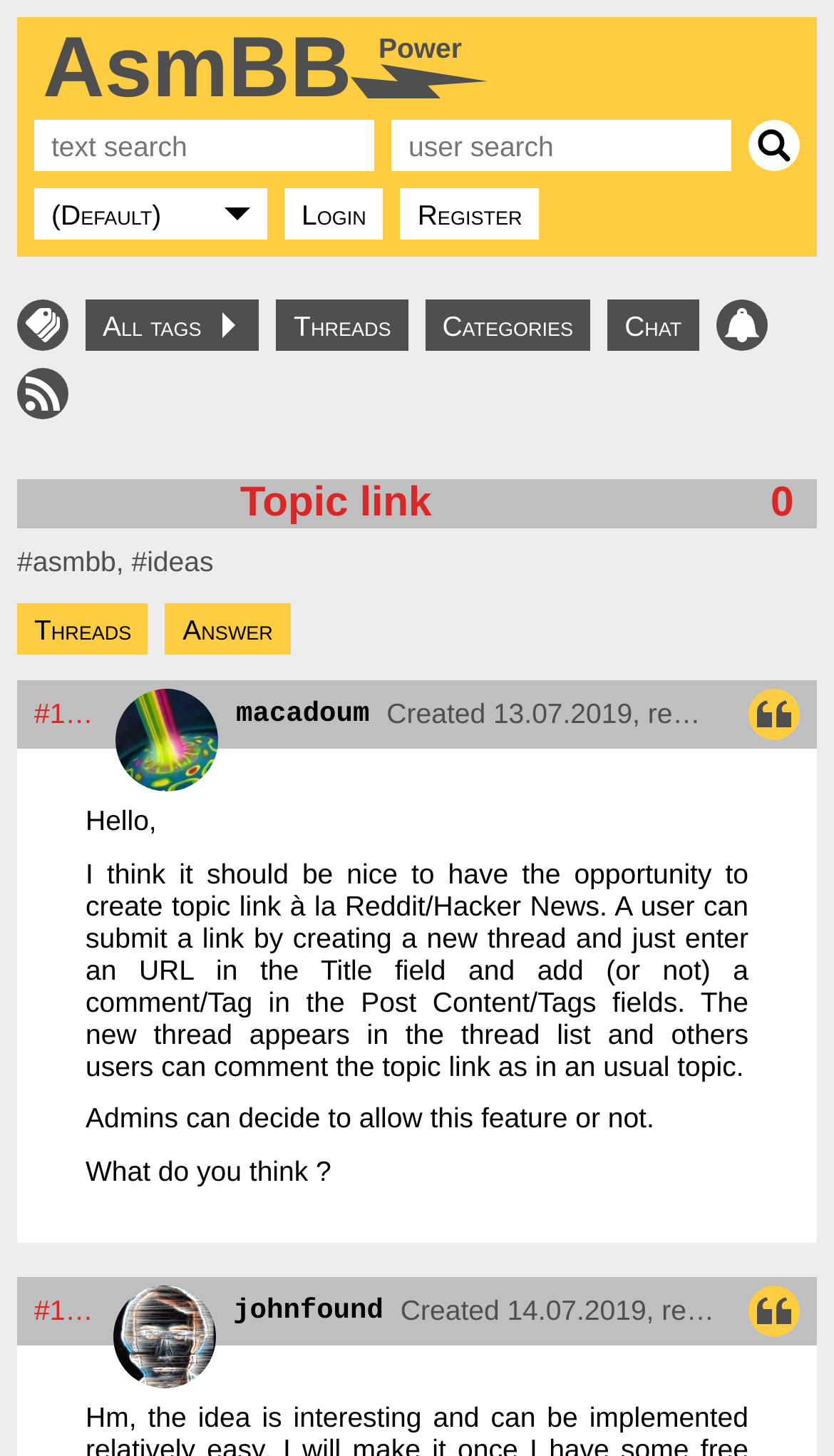How many search boxes are there?
Please provide a full and detailed response to the question.

I counted the search boxes on the webpage and found two of them, one labeled 'text search' and the other labeled 'user search'.